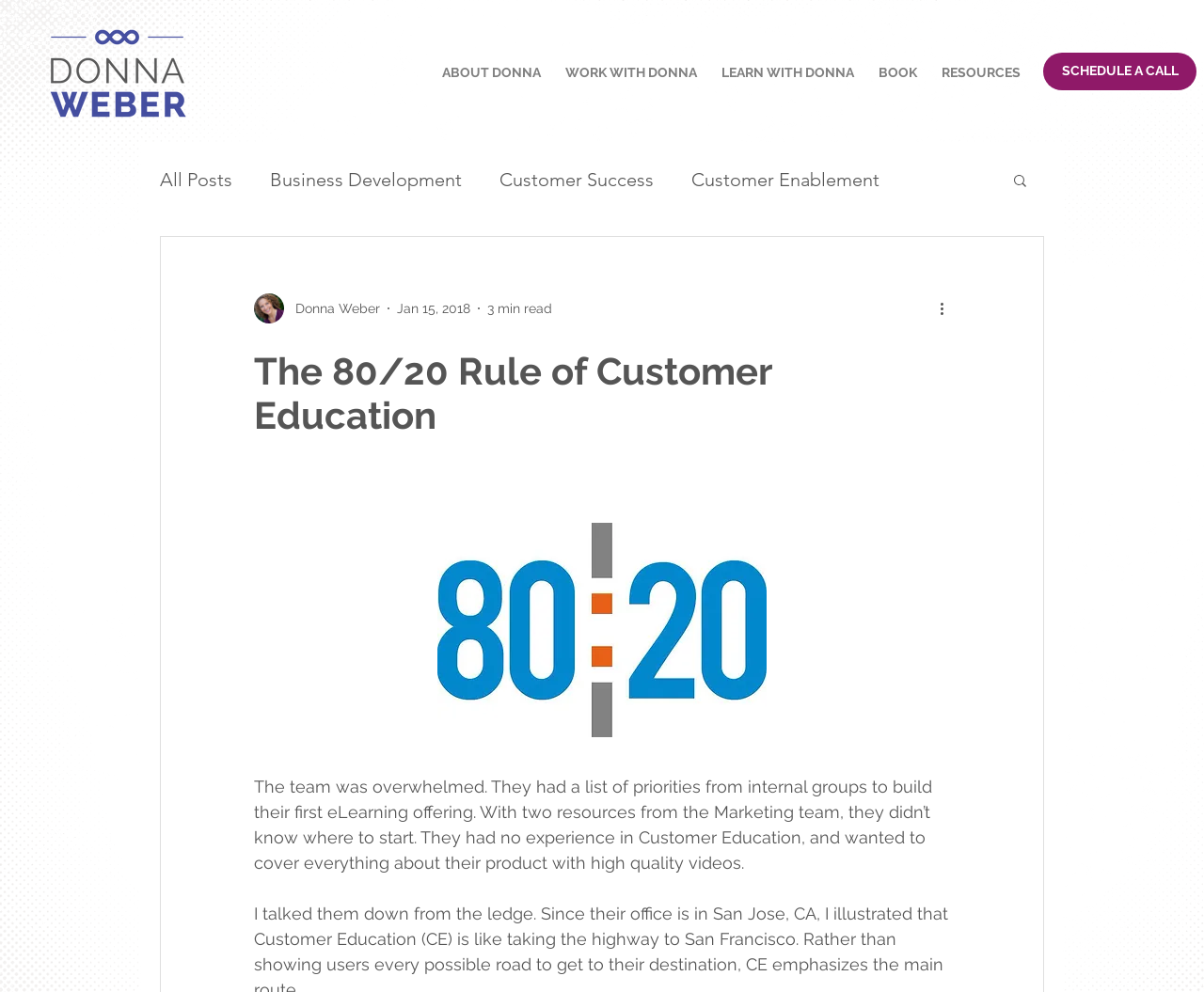Provide a brief response in the form of a single word or phrase:
What is the estimated reading time of the article?

3 min